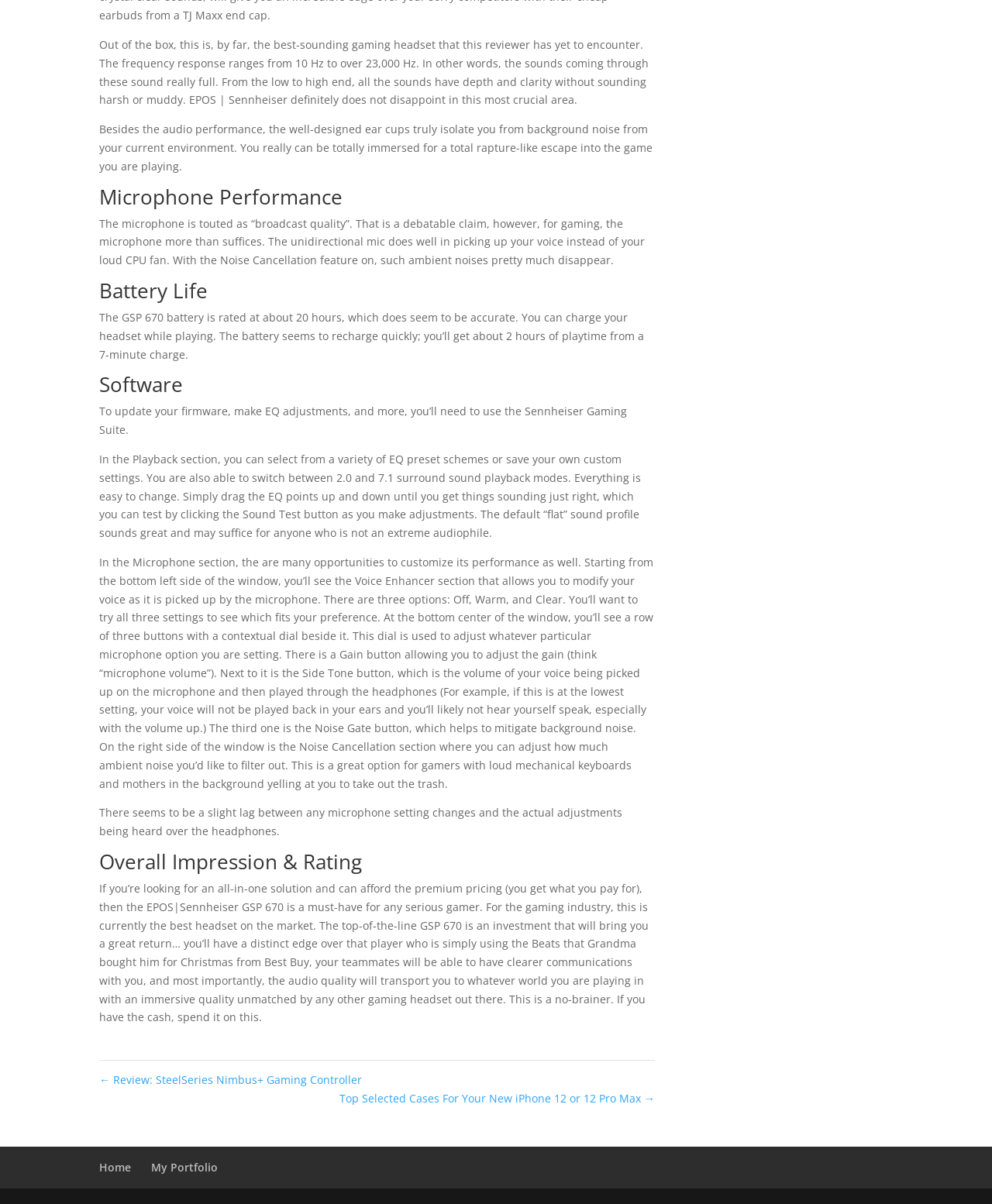Please answer the following question as detailed as possible based on the image: 
What is the frequency response range of the gaming headset?

According to the text, 'The frequency response ranges from 10 Hz to over 23,000 Hz.' This indicates that the gaming headset can produce a wide range of sound frequencies, from very low to very high.